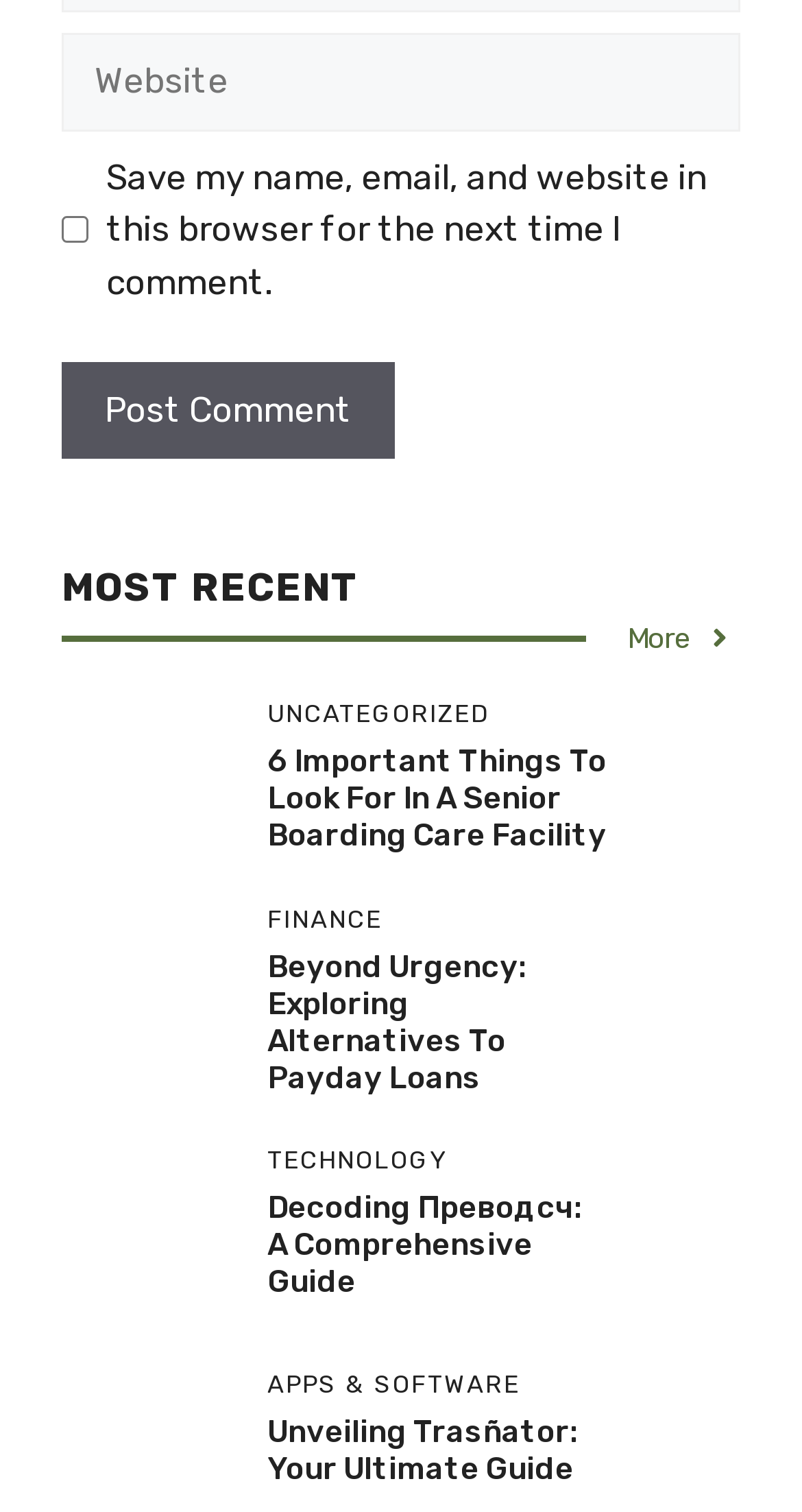Please mark the clickable region by giving the bounding box coordinates needed to complete this instruction: "Check save my name and email".

[0.077, 0.143, 0.11, 0.161]